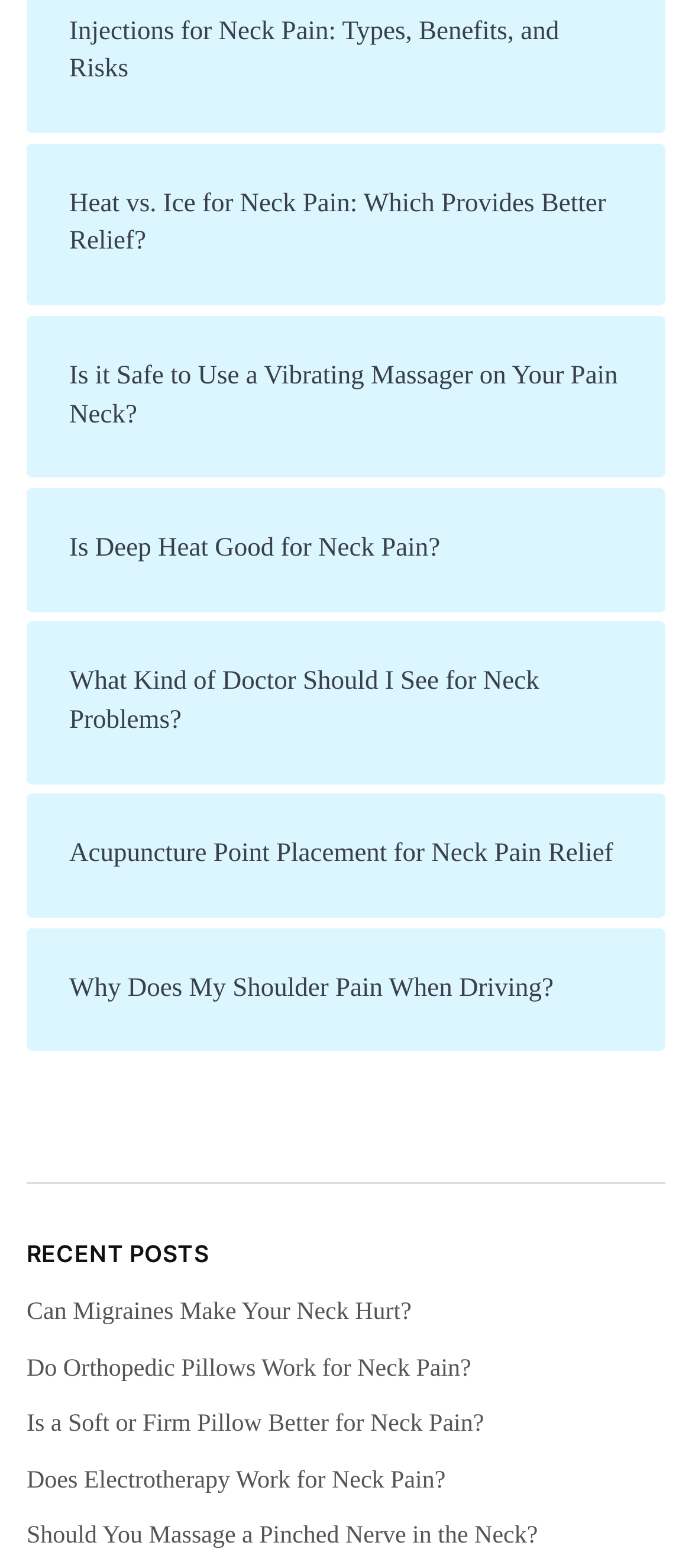Please determine the bounding box coordinates for the element that should be clicked to follow these instructions: "Explore acupuncture point placement for neck pain".

[0.1, 0.534, 0.9, 0.558]